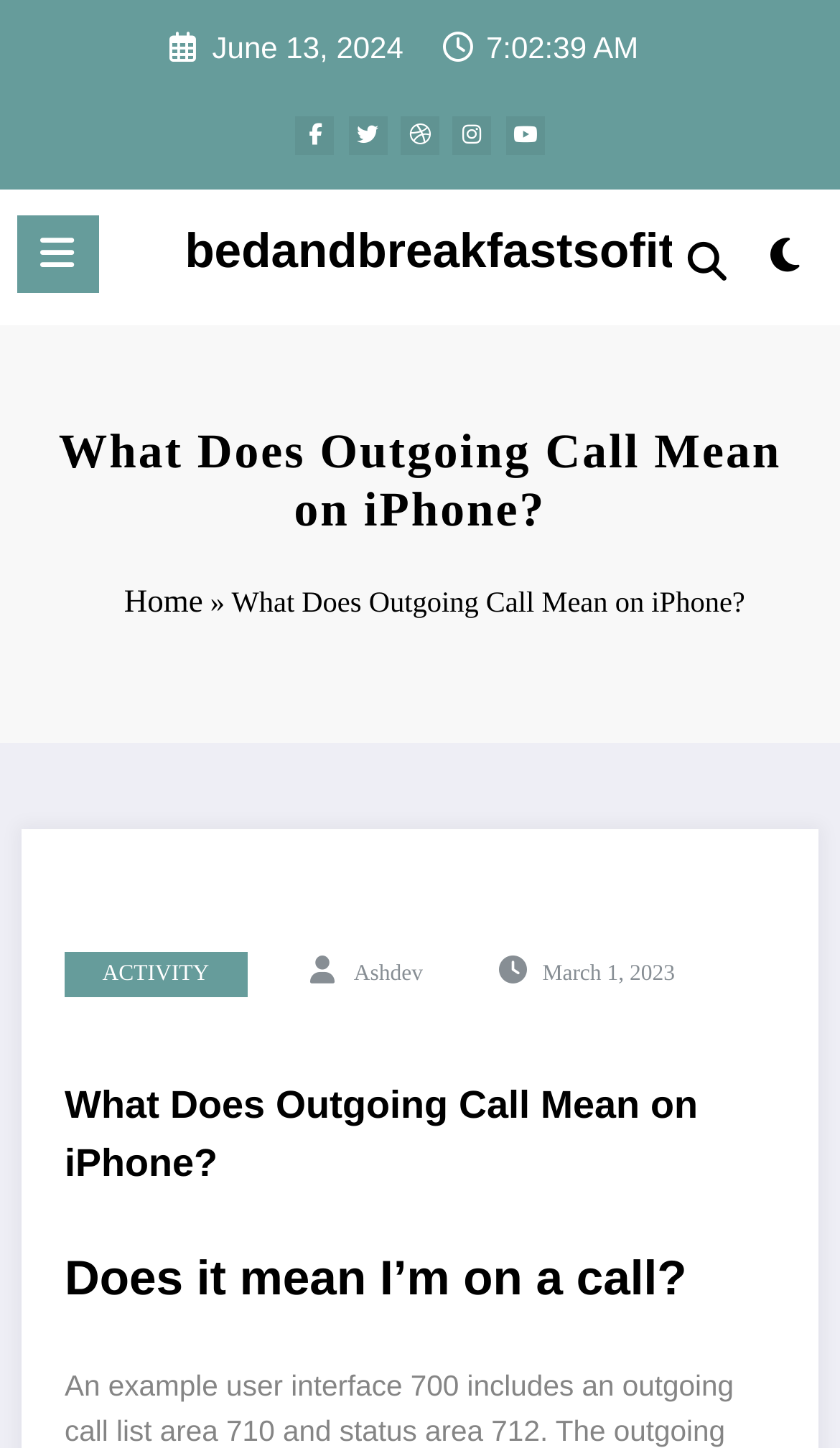Please identify and generate the text content of the webpage's main heading.

What Does Outgoing Call Mean on iPhone?